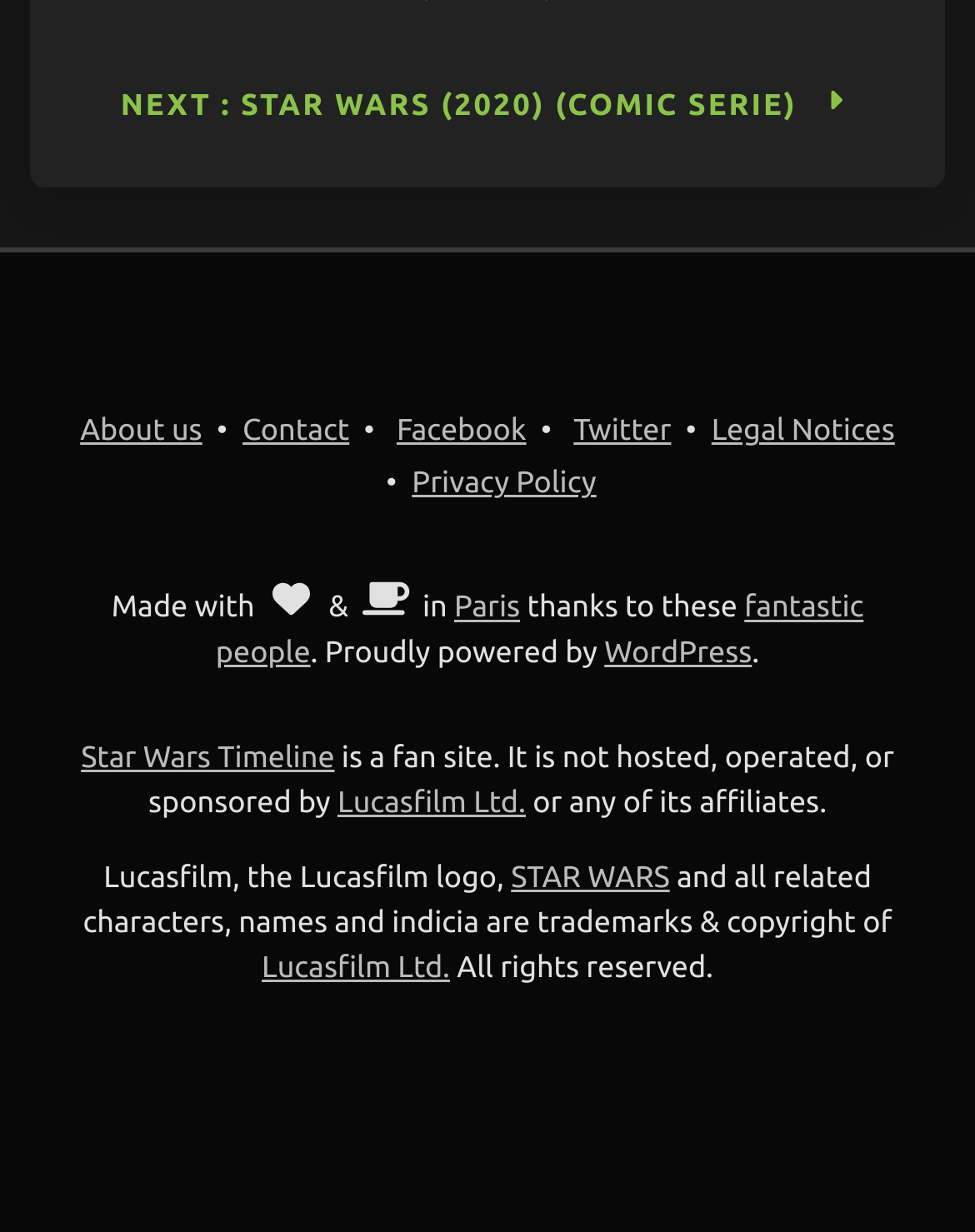Extract the bounding box for the UI element that matches this description: "Like us on Facebook".

[0.407, 0.337, 0.54, 0.364]